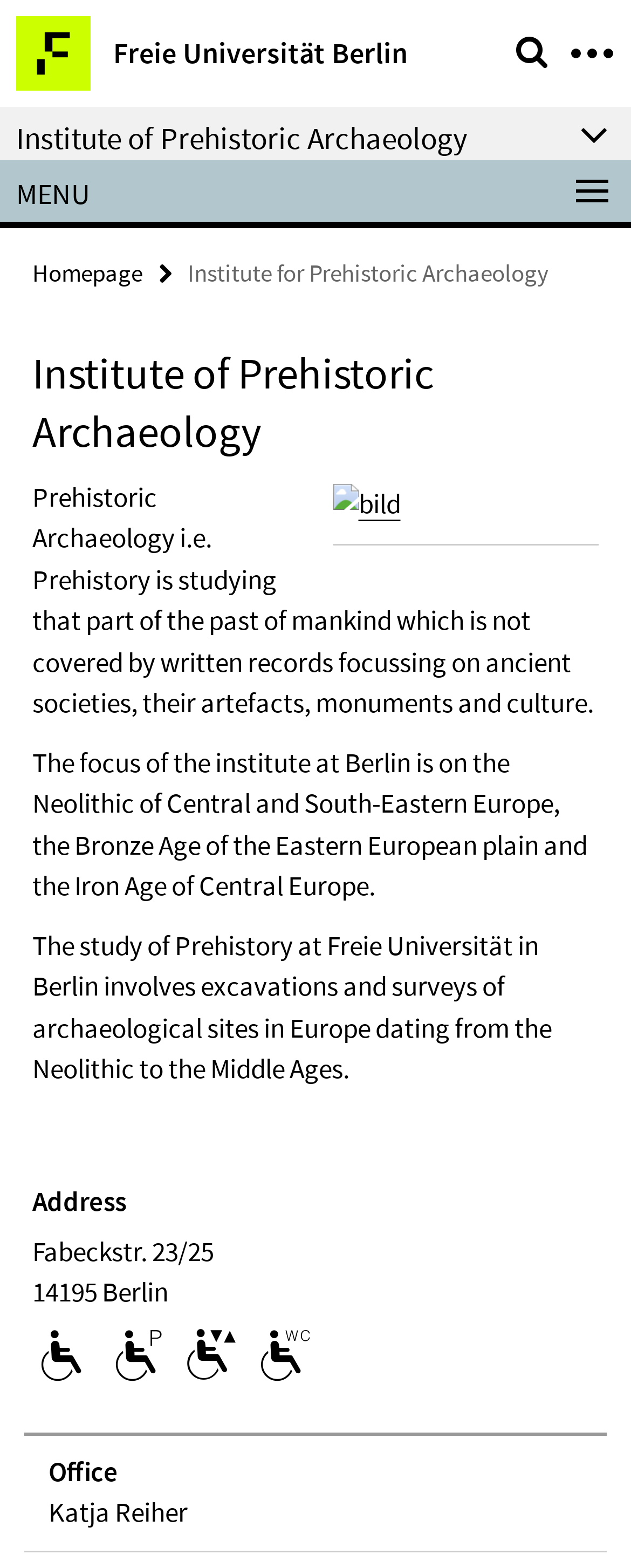Locate the UI element described by parent_node: Freie Universität Berlin and provide its bounding box coordinates. Use the format (top-left x, top-left y, bottom-right x, bottom-right y) with all values as floating point numbers between 0 and 1.

[0.887, 0.01, 0.99, 0.051]